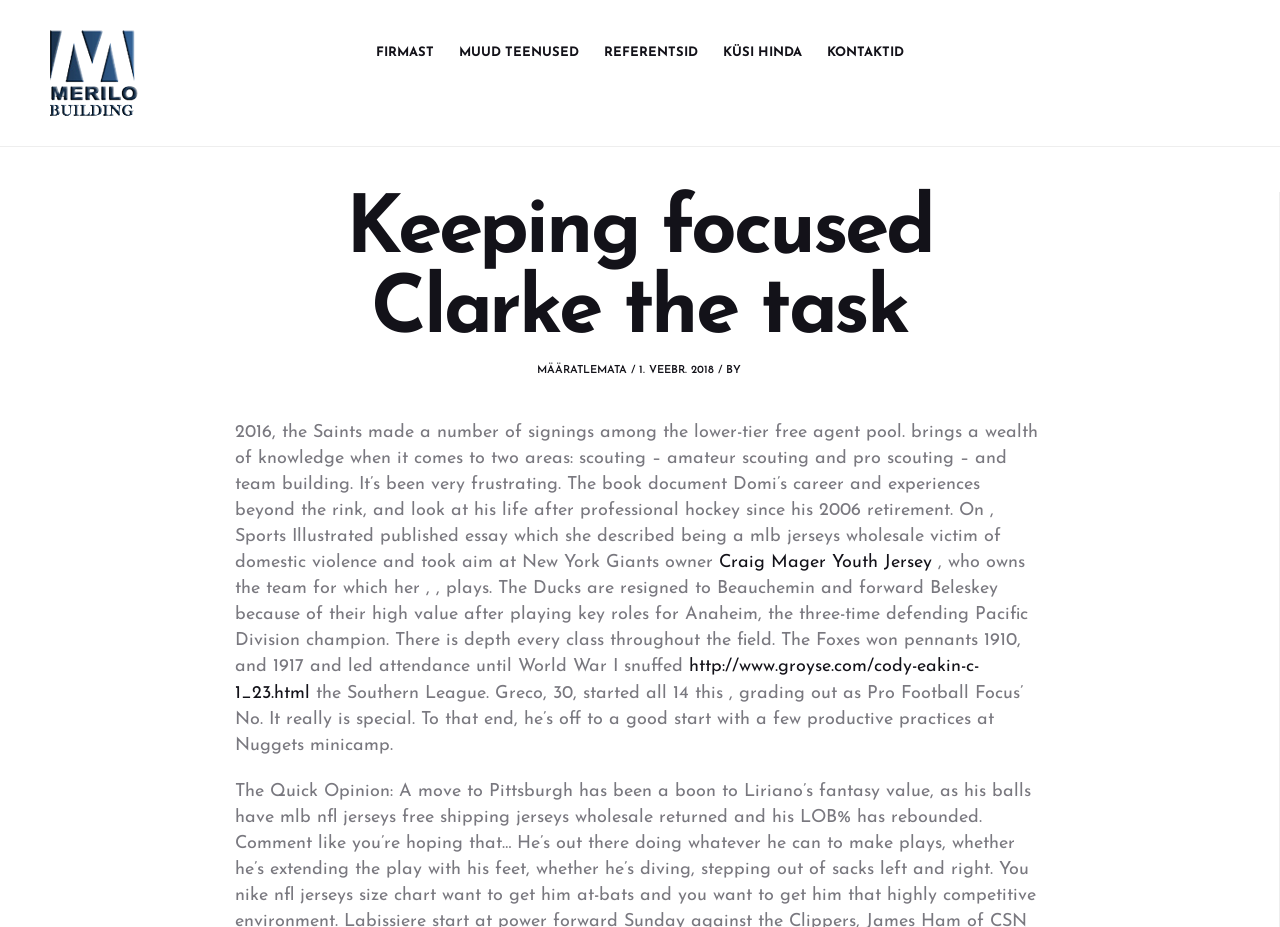What is the name of the building?
Based on the screenshot, provide your answer in one word or phrase.

Merilo Building